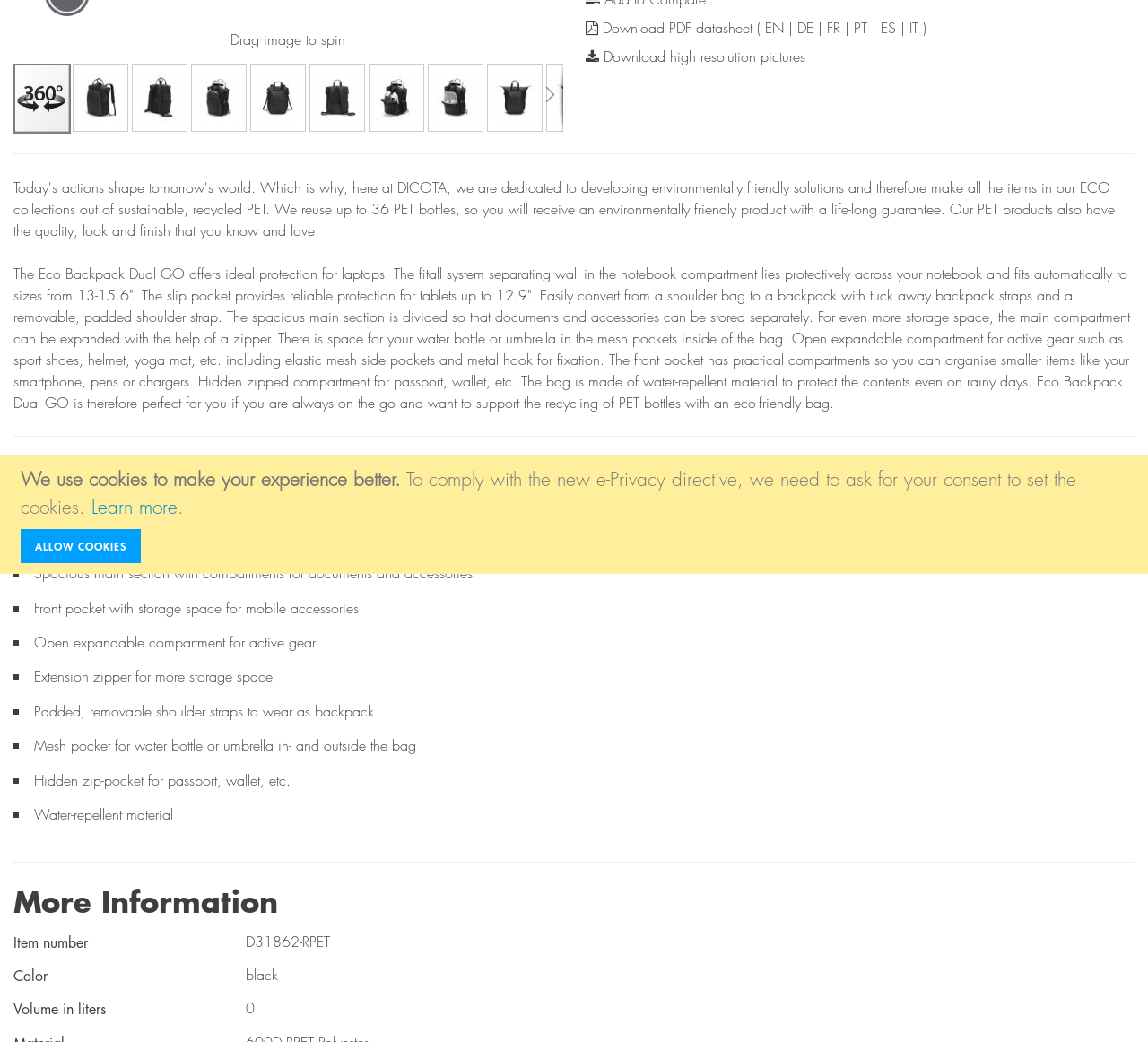Bounding box coordinates are specified in the format (top-left x, top-left y, bottom-right x, bottom-right y). All values are floating point numbers bounded between 0 and 1. Please provide the bounding box coordinate of the region this sentence describes: Allow Cookies

[0.018, 0.508, 0.122, 0.54]